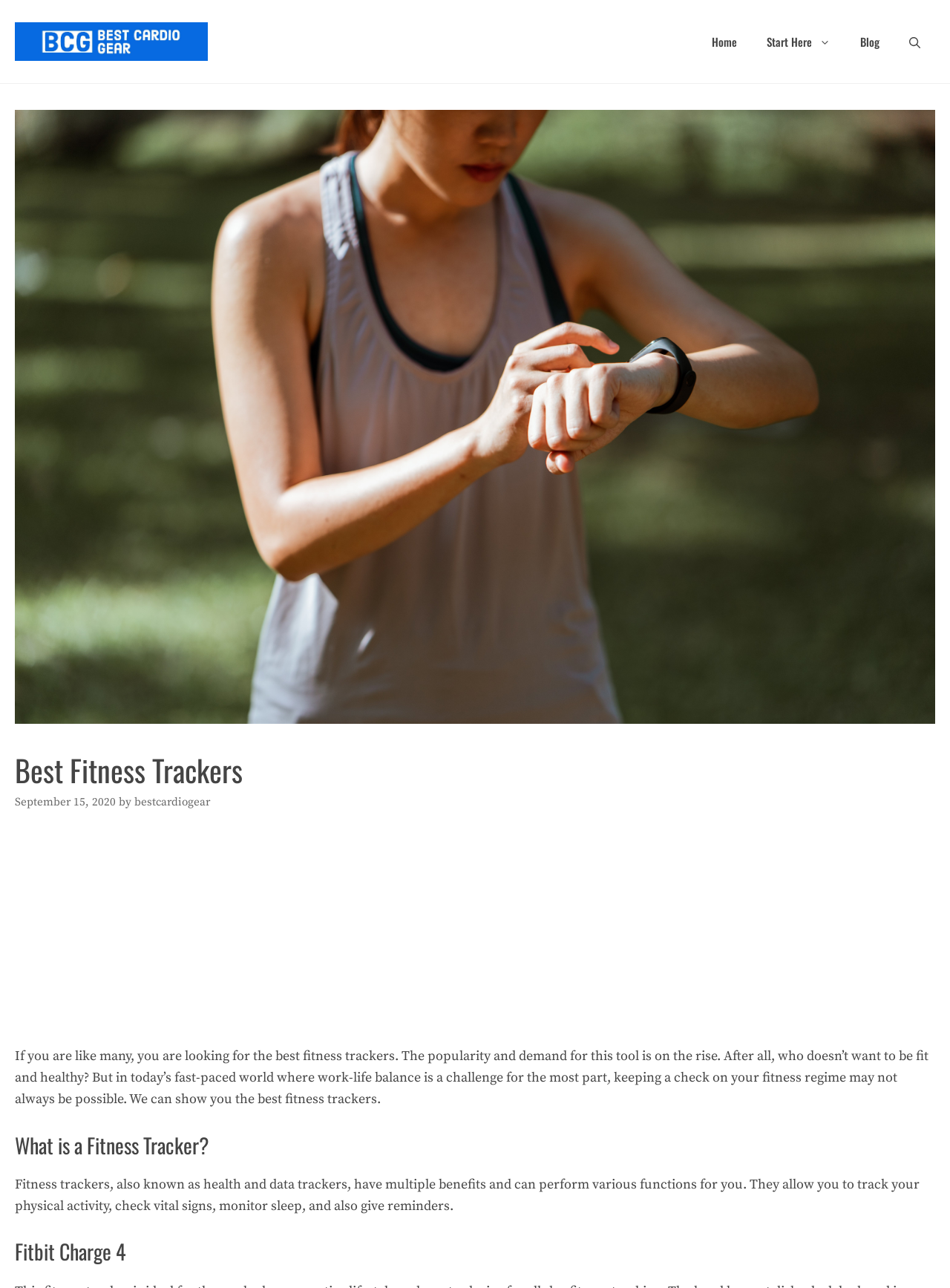What is the website's name?
Kindly give a detailed and elaborate answer to the question.

The website's name can be found in the banner at the top of the webpage, which contains a link with the text 'BestCardioGear.com'.